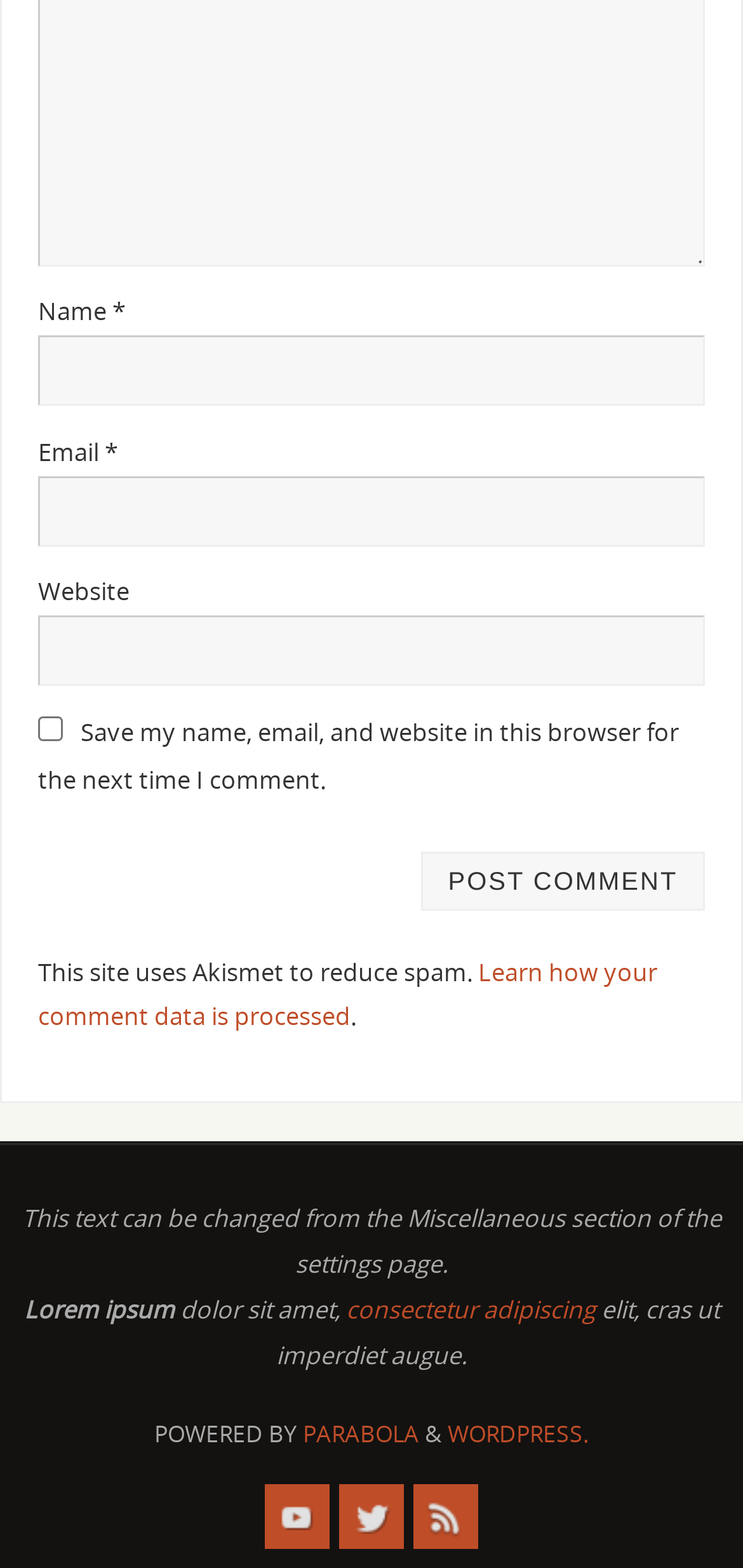Please identify the bounding box coordinates of the area that needs to be clicked to follow this instruction: "Learn how your comment data is processed".

[0.051, 0.61, 0.884, 0.659]